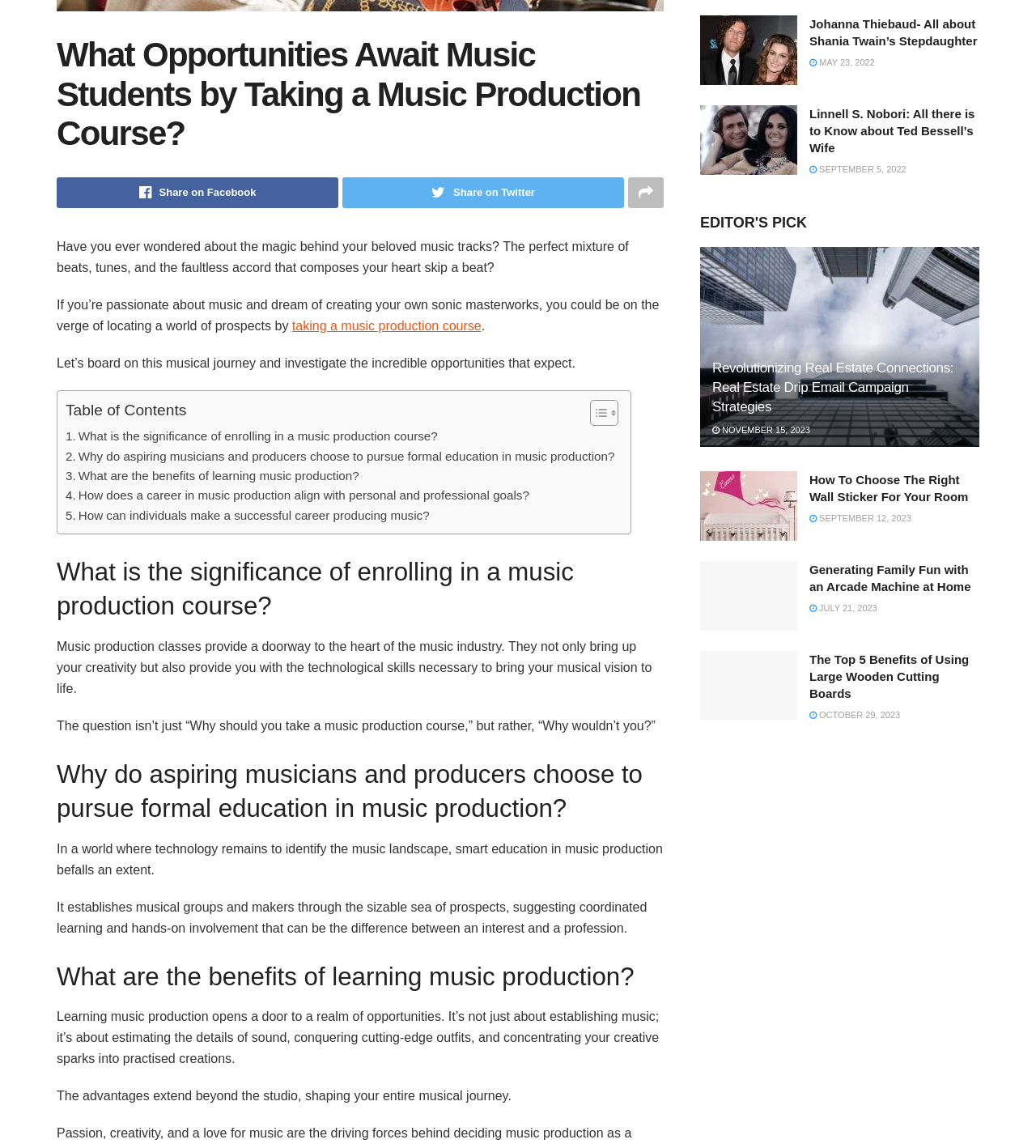Please provide the bounding box coordinate of the region that matches the element description: aria-label="ez-toc-toggle-icon-1". Coordinates should be in the format (top-left x, top-left y, bottom-right x, bottom-right y) and all values should be between 0 and 1.

[0.558, 0.348, 0.593, 0.372]